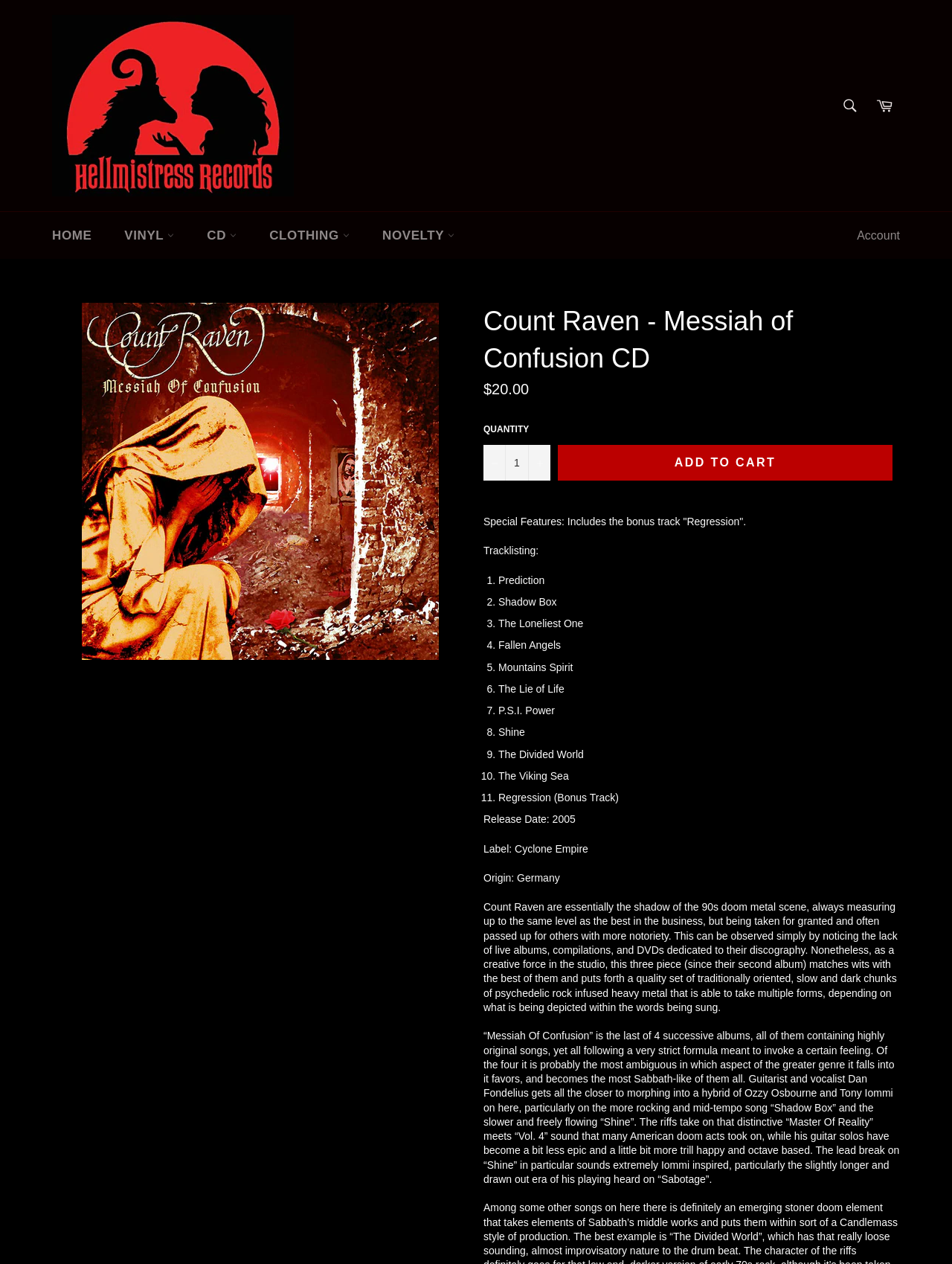Determine and generate the text content of the webpage's headline.

Count Raven - Messiah of Confusion CD